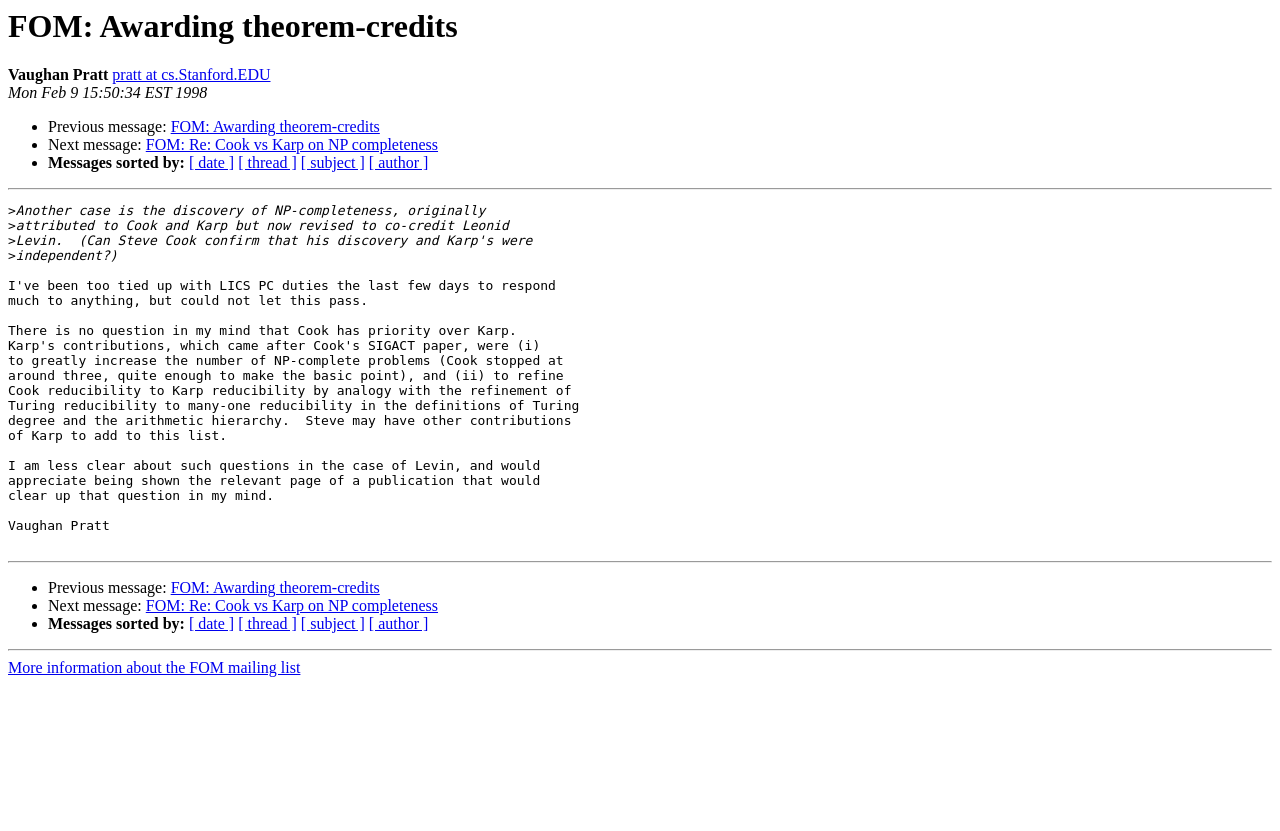Please determine the bounding box coordinates of the element to click on in order to accomplish the following task: "View next message". Ensure the coordinates are four float numbers ranging from 0 to 1, i.e., [left, top, right, bottom].

[0.038, 0.164, 0.114, 0.185]